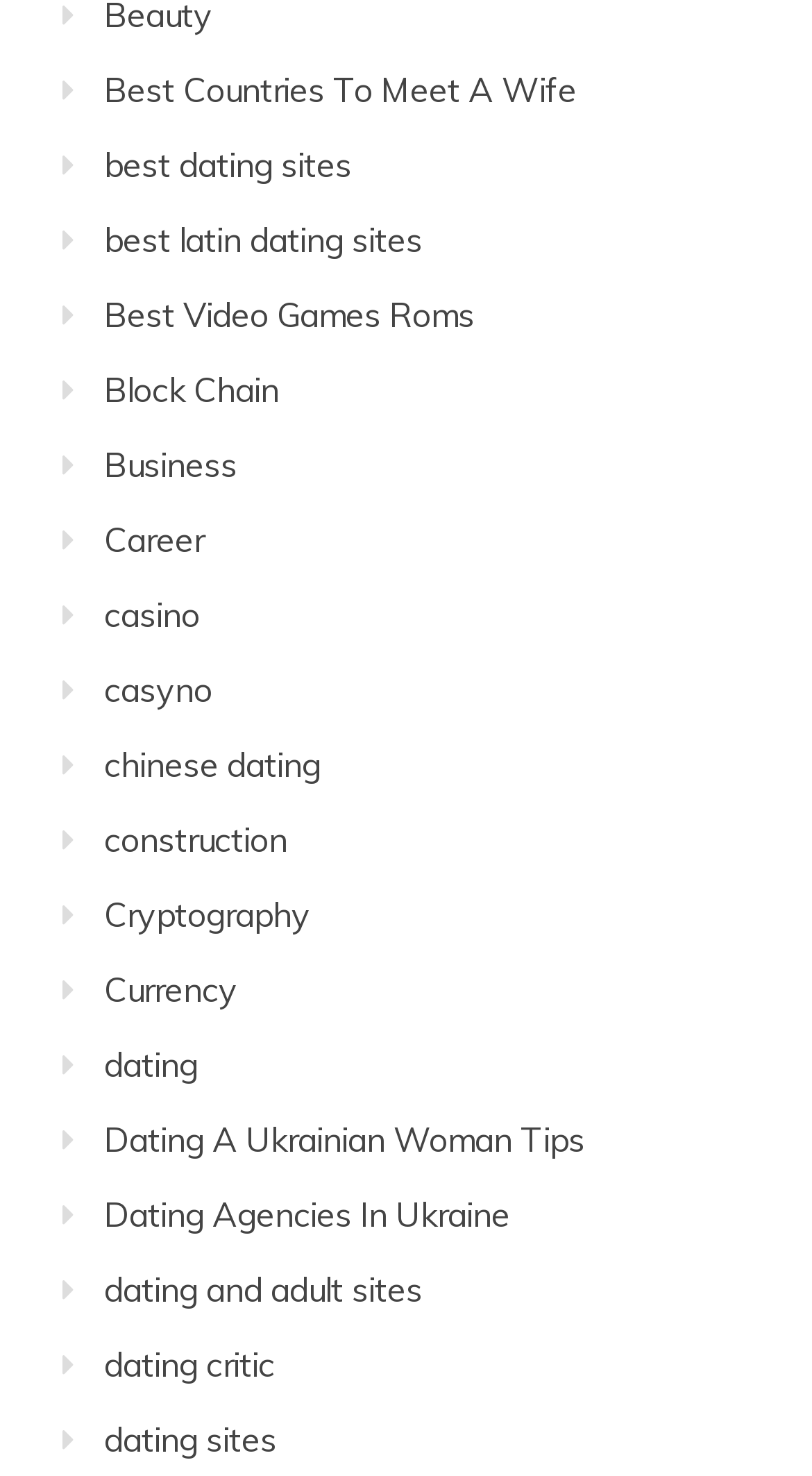Please respond to the question using a single word or phrase:
What is the second link on the webpage?

best dating sites